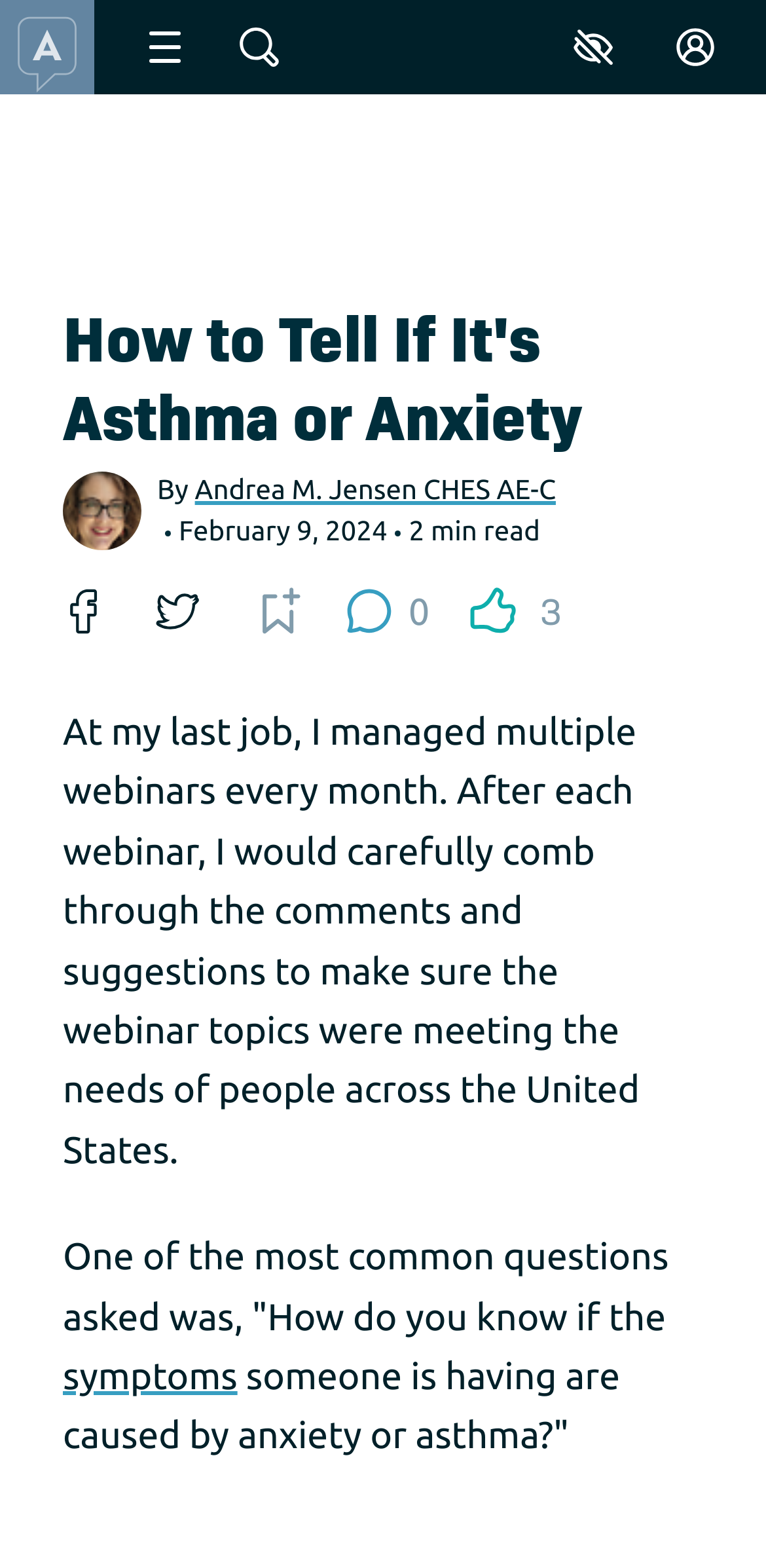Using the image as a reference, answer the following question in as much detail as possible:
What is the topic of the webinar mentioned in the article?

I found the topic by reading the first paragraph of the article, which mentions that the author used to manage multiple webinars every month and would comb through the comments and suggestions to make sure the webinar topics were meeting the needs of people across the United States.